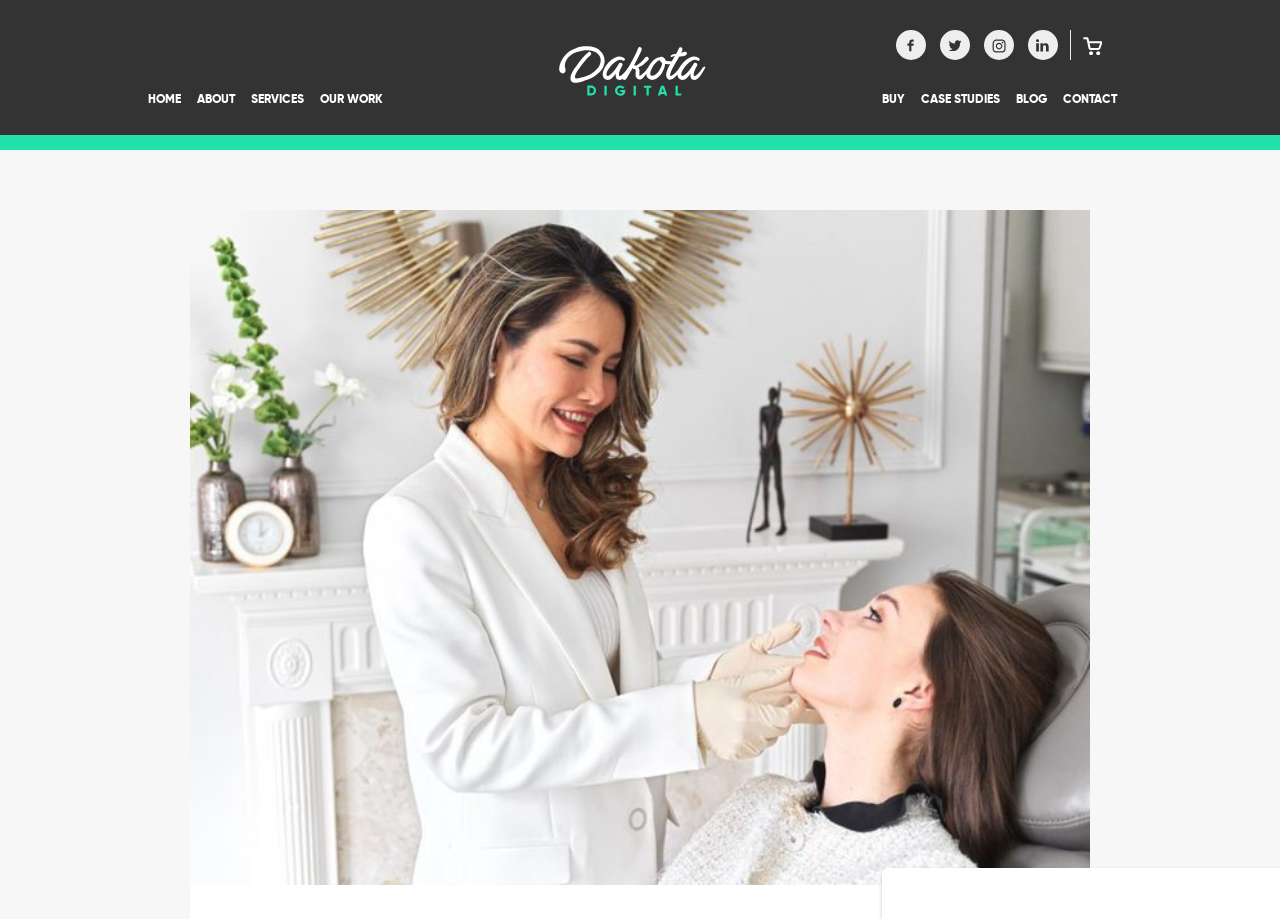Determine the bounding box for the described HTML element: ".svgstyle-cart{fill-rule:evenodd;clip-rule:evenodd;}". Ensure the coordinates are four float numbers between 0 and 1 in the format [left, top, right, bottom].

[0.836, 0.033, 0.861, 0.065]